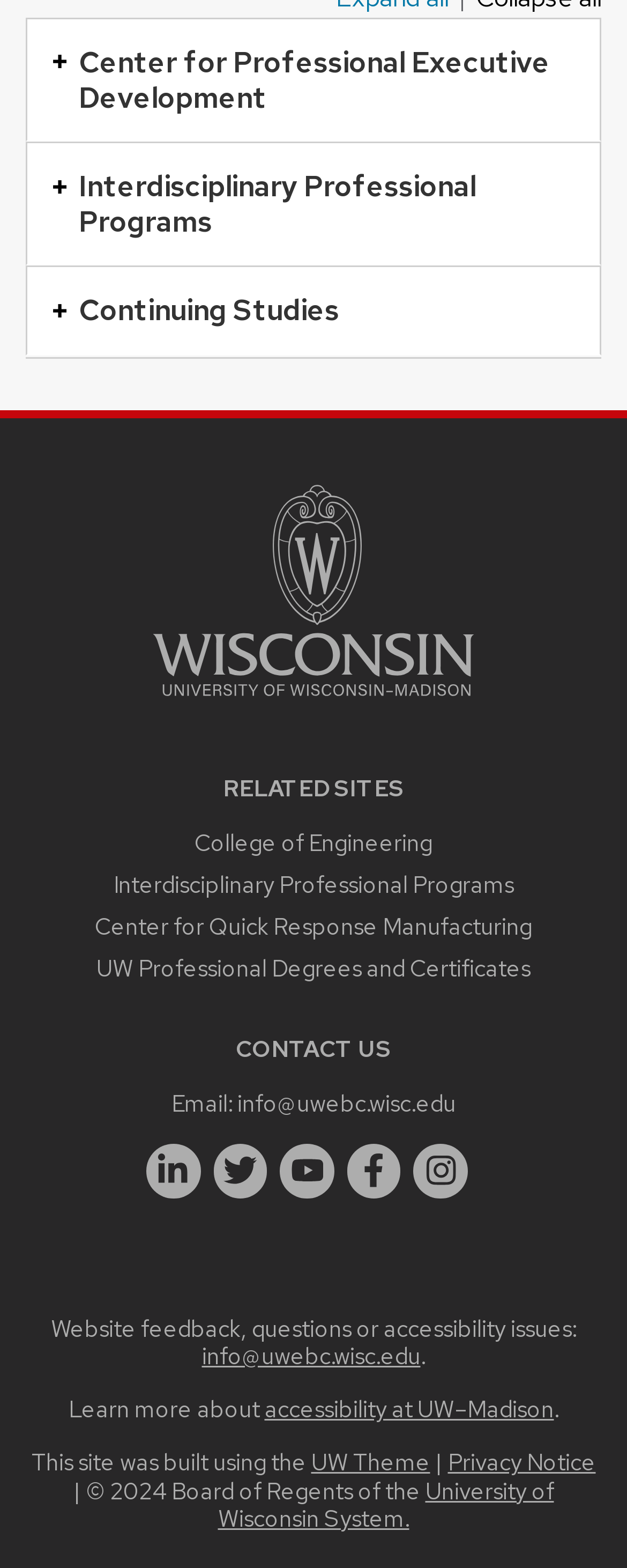Determine the bounding box for the described UI element: "info@uwebc.wisc.edu".

[0.378, 0.694, 0.727, 0.713]